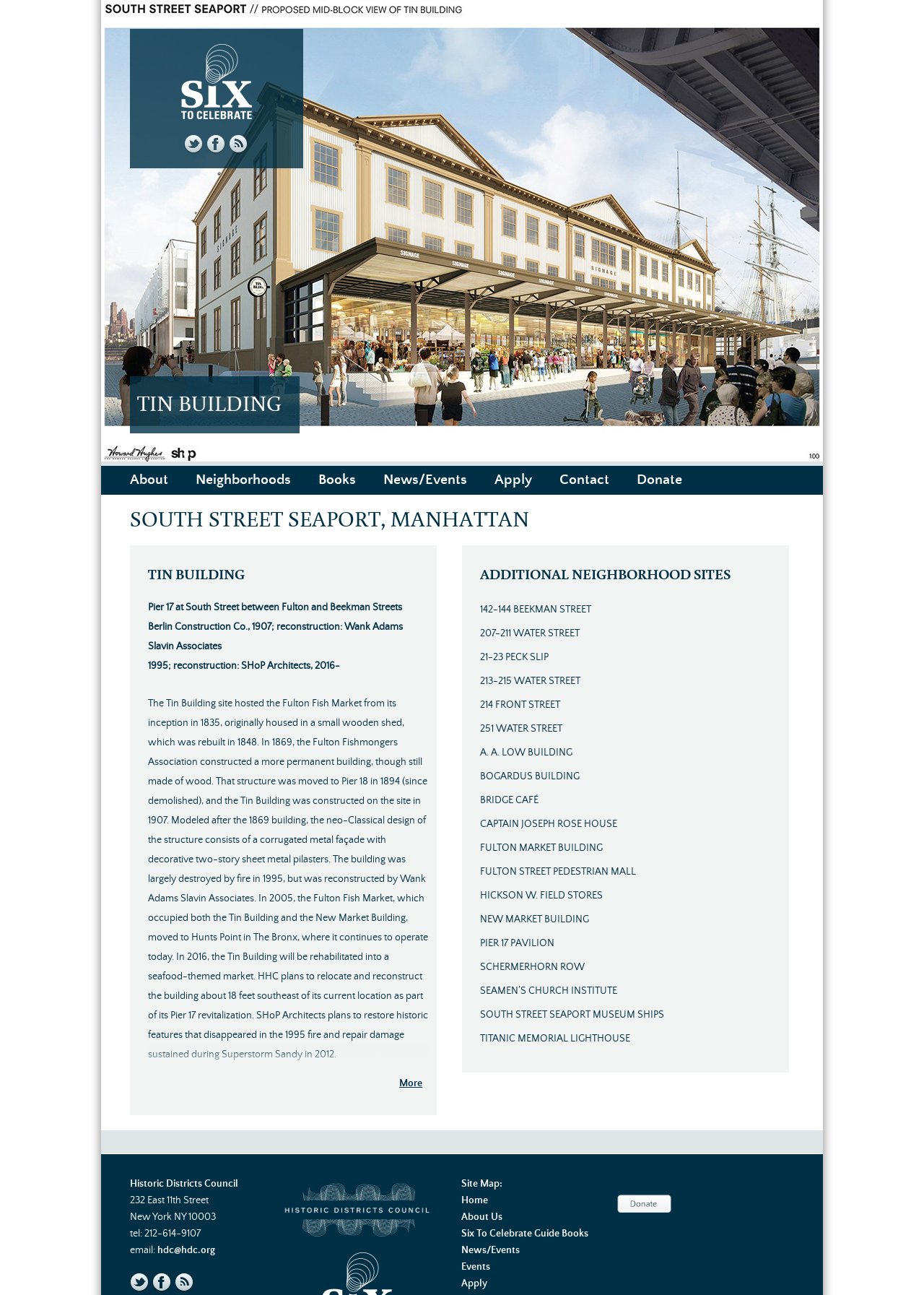Provide the bounding box coordinates for the UI element described in this sentence: "Schermerhorn Row". The coordinates should be four float values between 0 and 1, i.e., [left, top, right, bottom].

[0.52, 0.742, 0.633, 0.751]